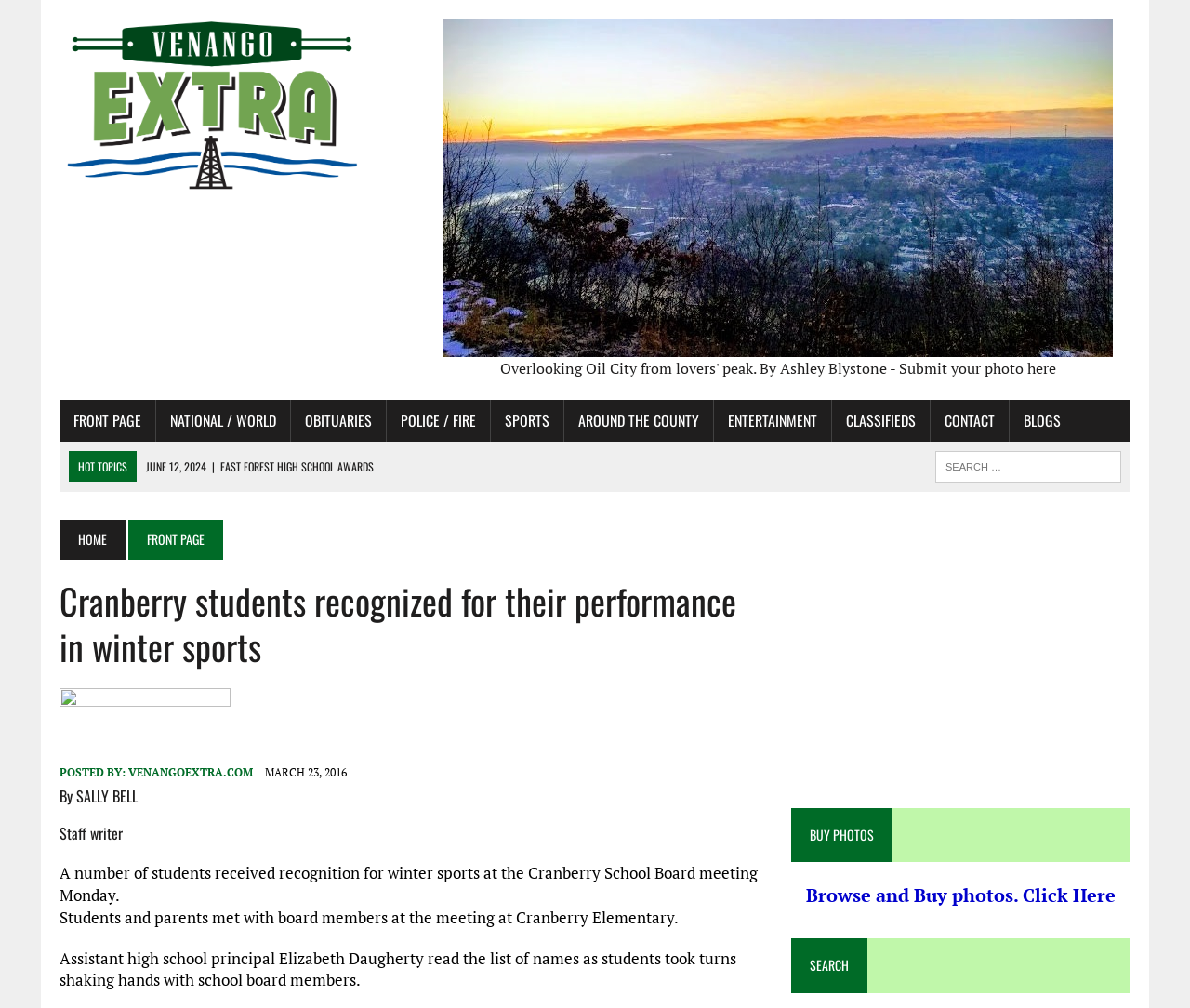Find the bounding box coordinates of the clickable area that will achieve the following instruction: "Read the article 'Cranberry students recognized for their performance in winter sports'".

[0.05, 0.573, 0.642, 0.665]